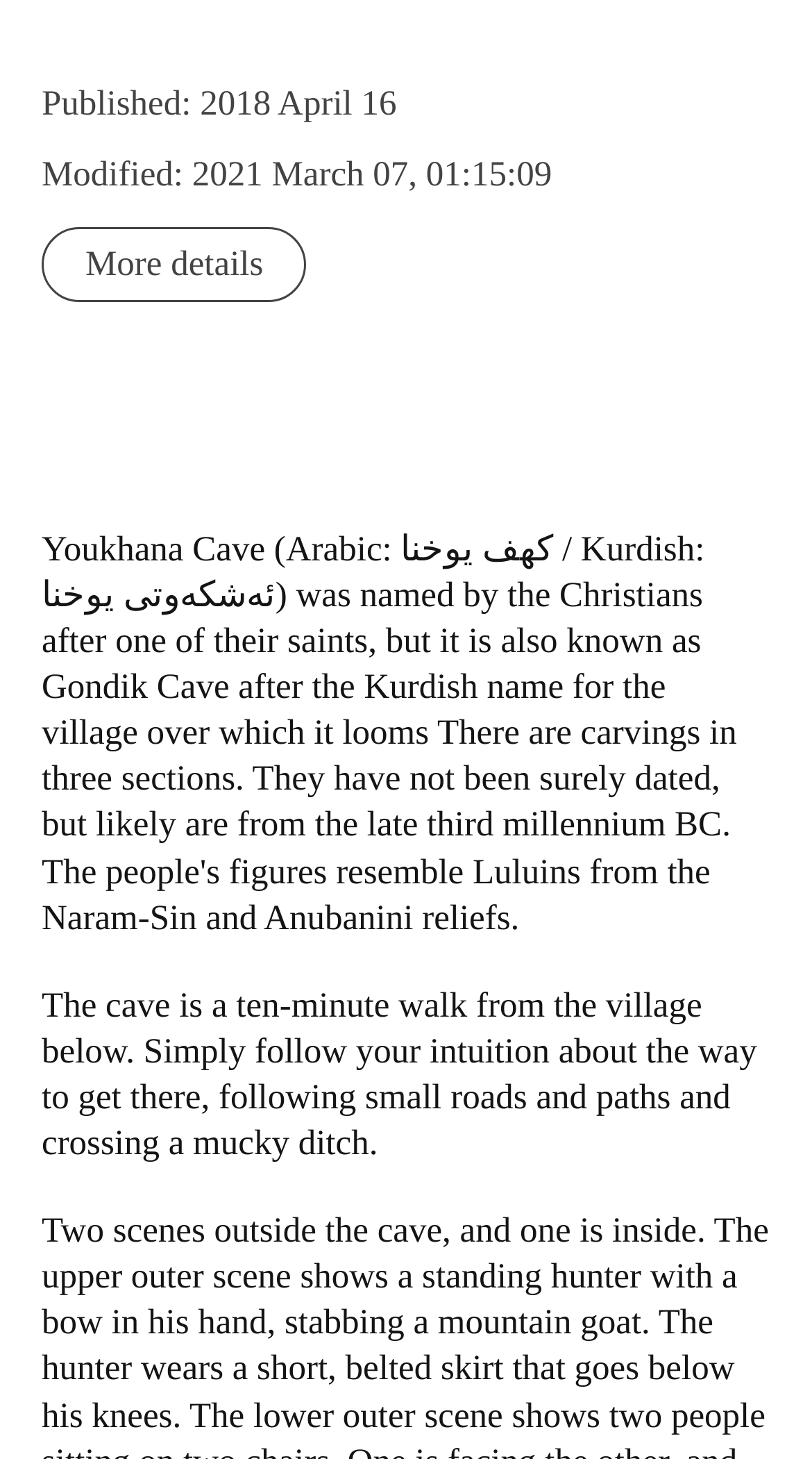Identify the bounding box for the described UI element: "More details".

[0.051, 0.155, 0.378, 0.207]